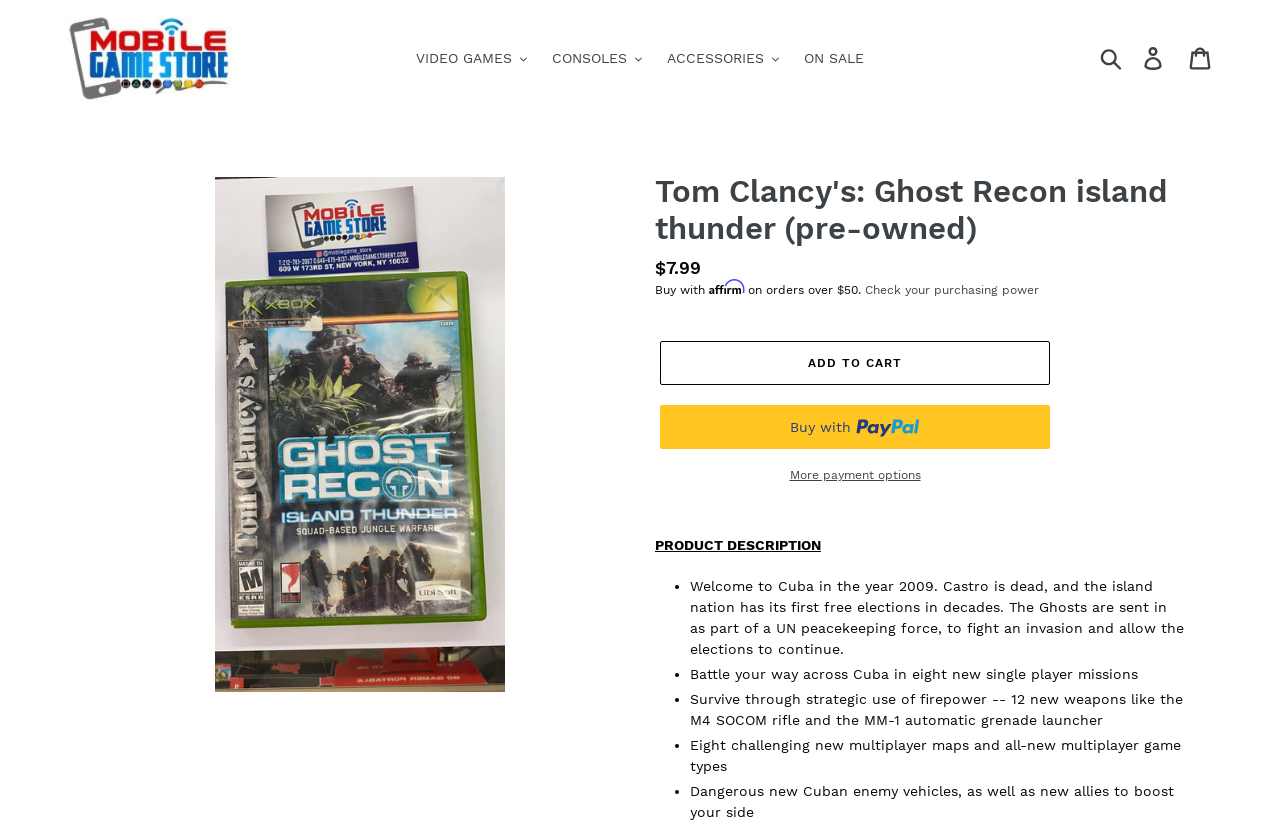Can you specify the bounding box coordinates for the region that should be clicked to fulfill this instruction: "Add the game to your cart".

[0.516, 0.411, 0.82, 0.464]